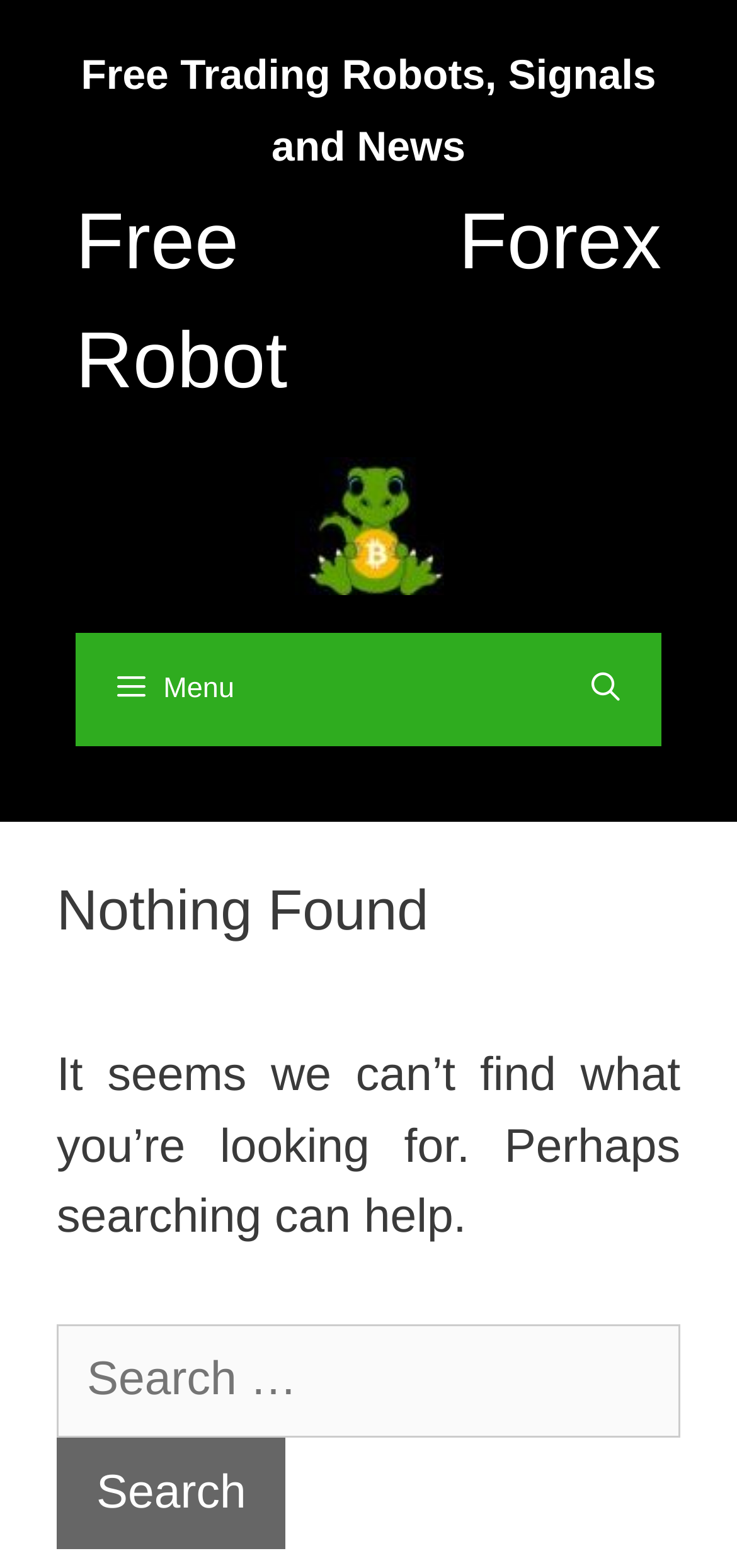Identify and provide the bounding box coordinates of the UI element described: "Menu". The coordinates should be formatted as [left, top, right, bottom], with each number being a float between 0 and 1.

[0.103, 0.404, 0.897, 0.476]